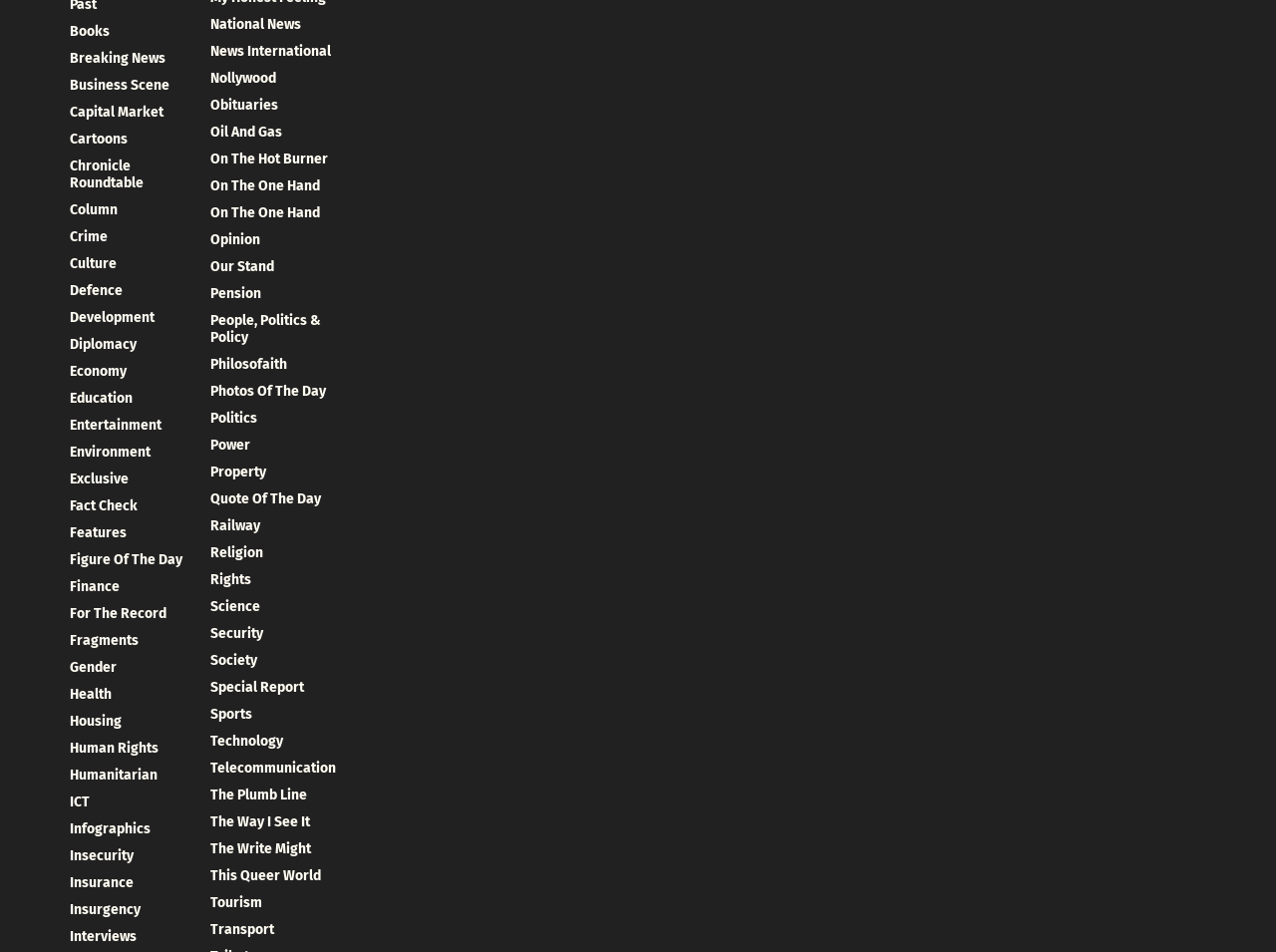Please identify the bounding box coordinates of where to click in order to follow the instruction: "Click on Breaking News".

[0.055, 0.052, 0.13, 0.07]